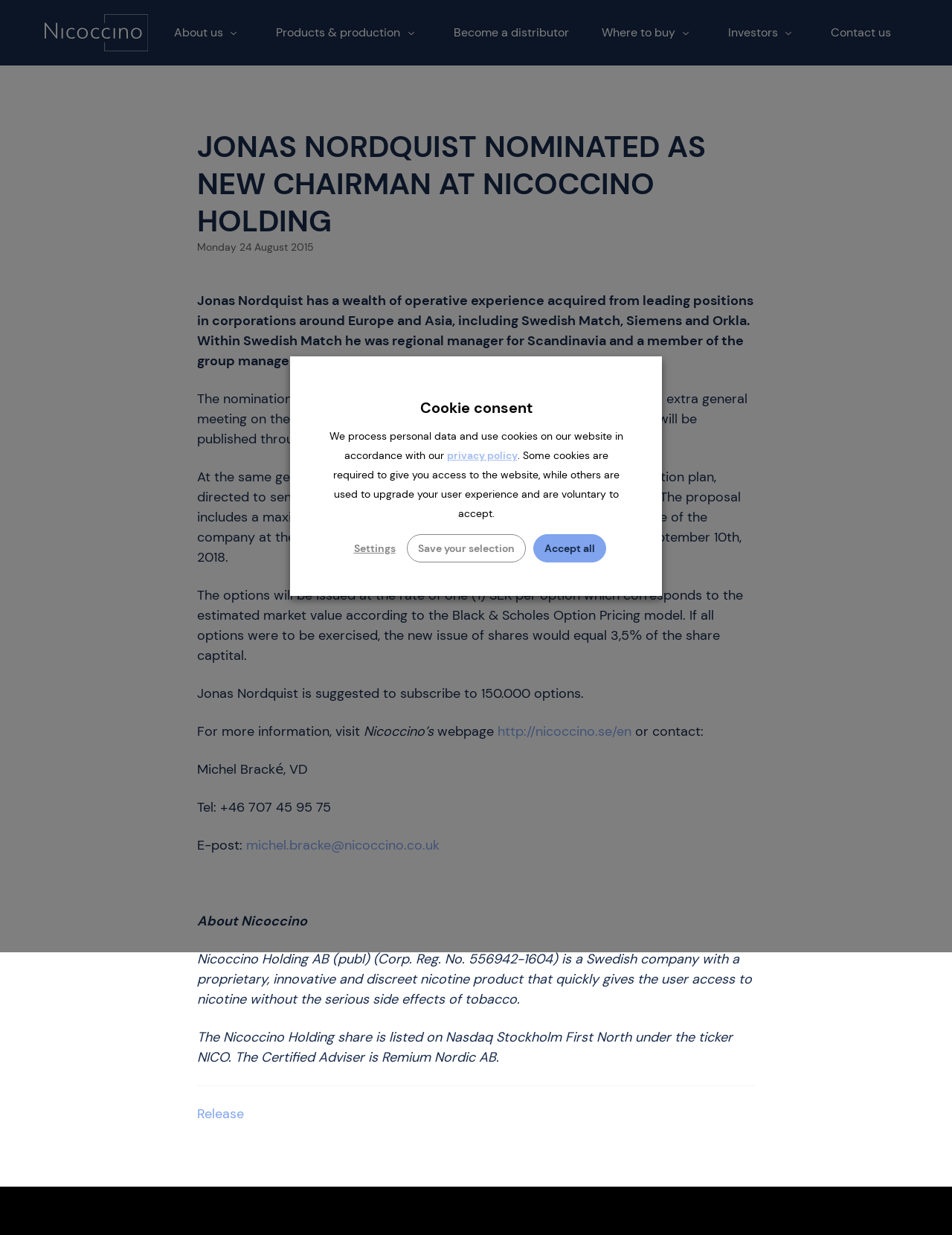Determine the bounding box for the described HTML element: "Save your selection". Ensure the coordinates are four float numbers between 0 and 1 in the format [left, top, right, bottom].

[0.427, 0.433, 0.552, 0.455]